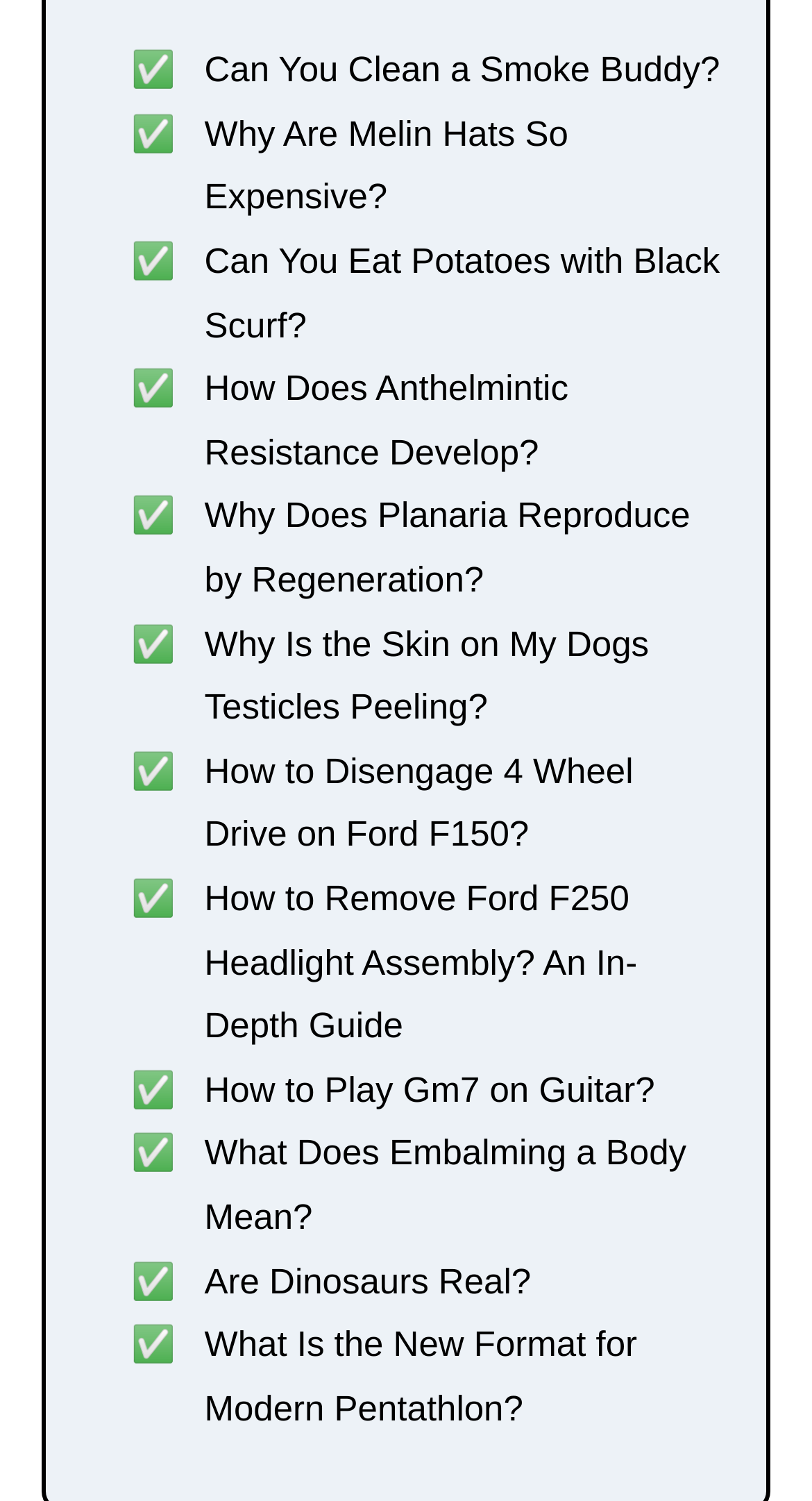Answer this question in one word or a short phrase: What is the last link on the webpage?

What Is the New Format for Modern Pentathlon?